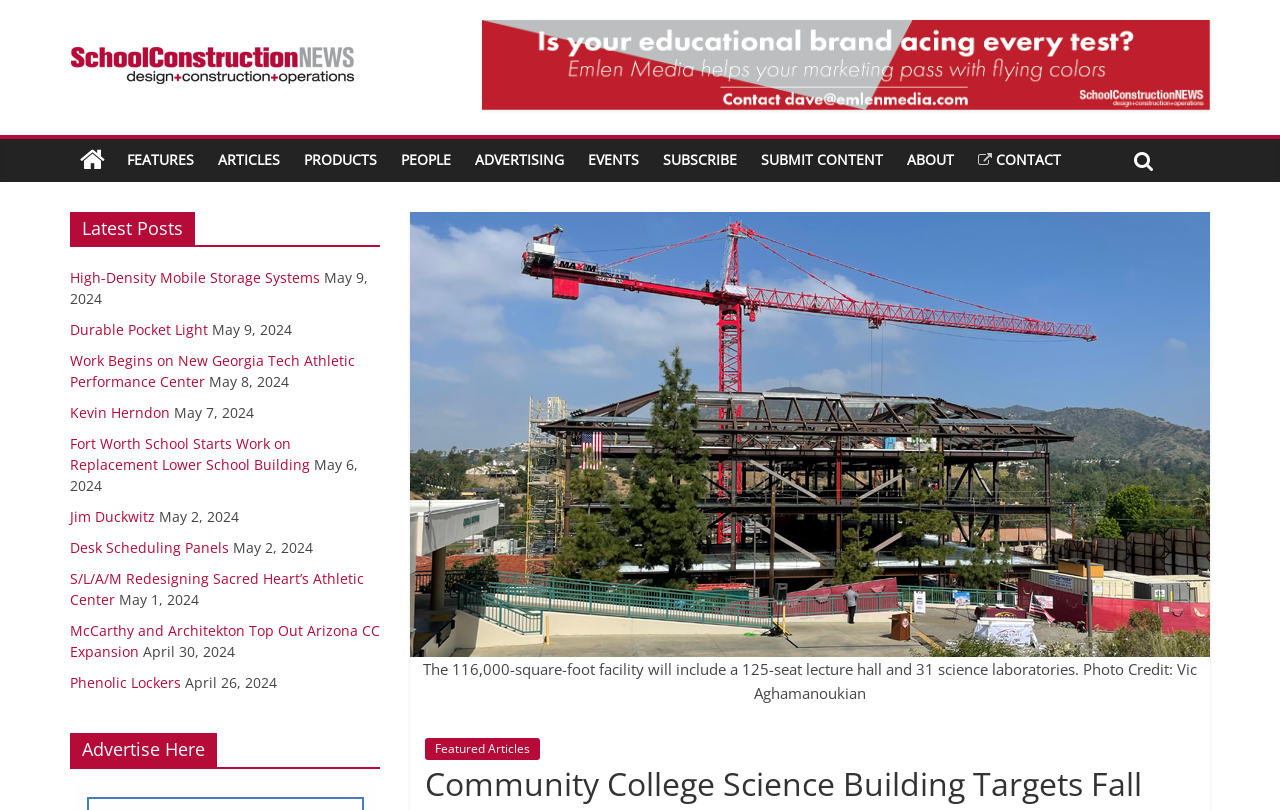What type of content is listed under 'Latest Posts'?
Please answer the question as detailed as possible.

The 'Latest Posts' section lists several links with titles like 'High-Density Mobile Storage Systems', 'Durable Pocket Light', and 'Work Begins on New Georgia Tech Athletic Performance Center', which suggests that the content listed is news articles or stories related to school construction and education.